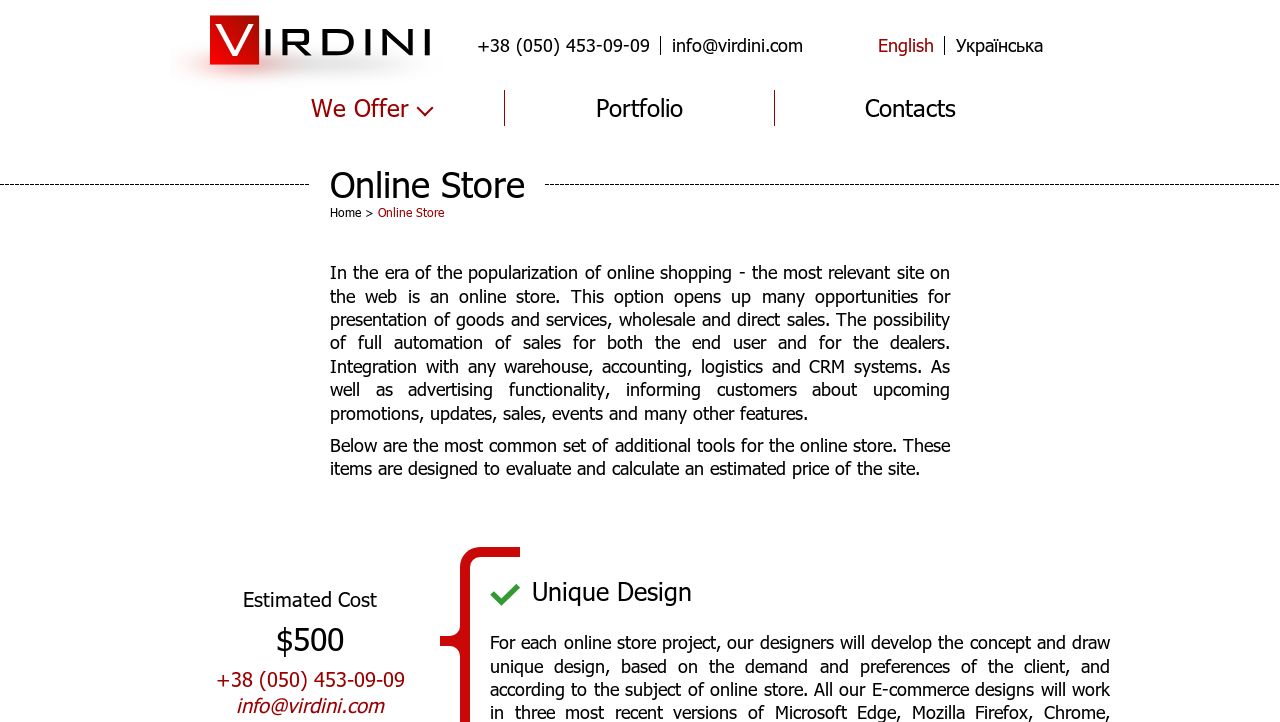Locate the bounding box coordinates of the element that should be clicked to fulfill the instruction: "Contact via phone number".

[0.373, 0.046, 0.508, 0.077]